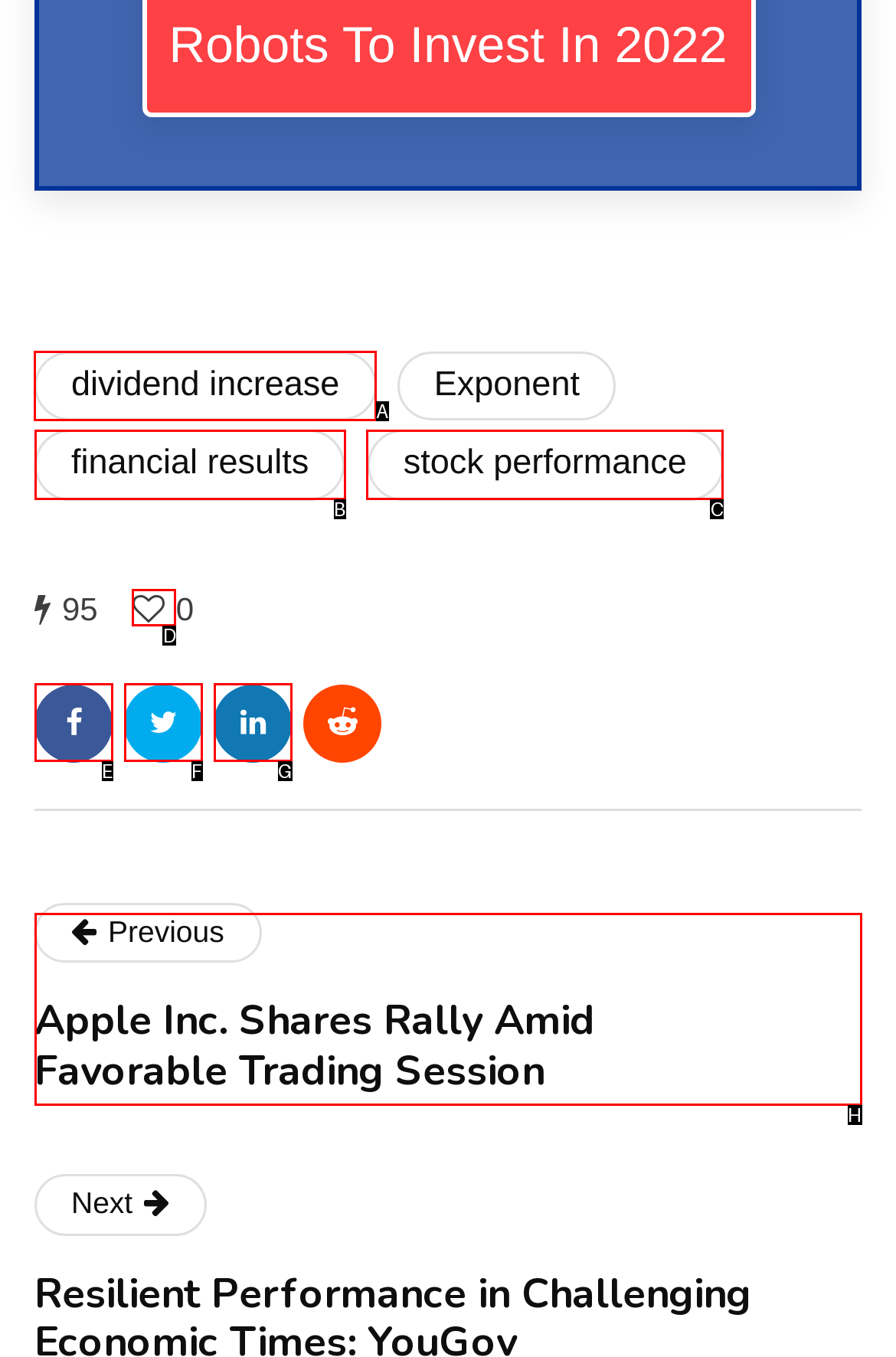Identify the HTML element that should be clicked to accomplish the task: Click on 'dividend increase'
Provide the option's letter from the given choices.

A